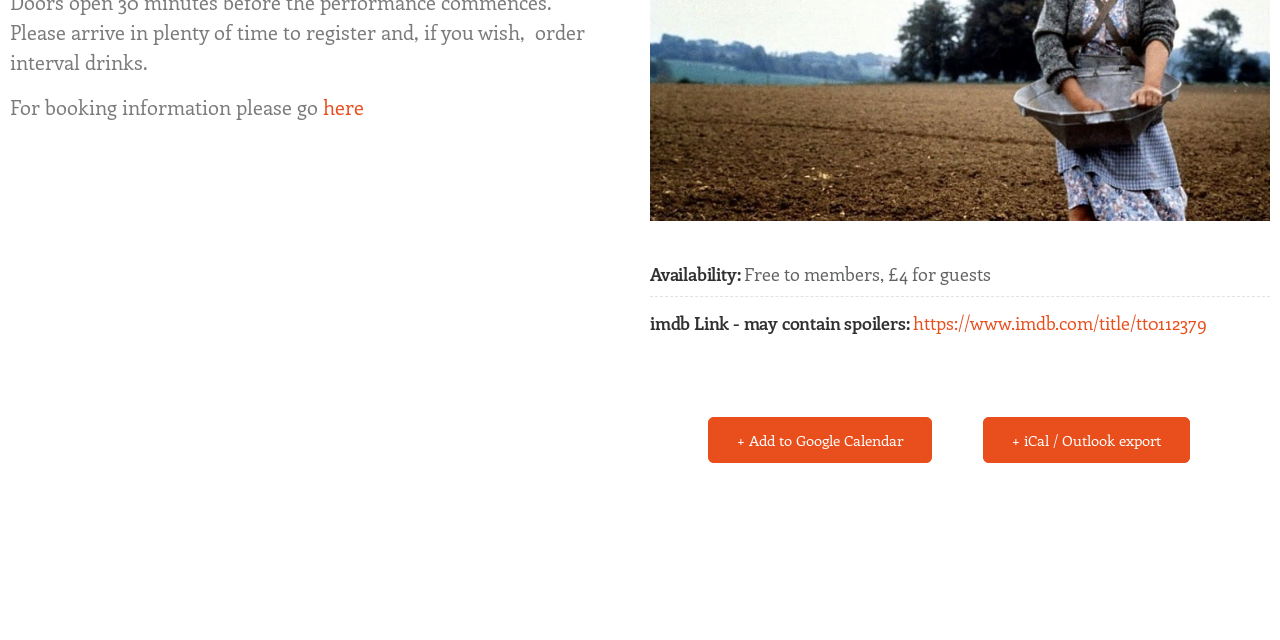Identify the bounding box coordinates of the HTML element based on this description: "https://www.imdb.com/title/tt0112379".

[0.713, 0.486, 0.943, 0.523]